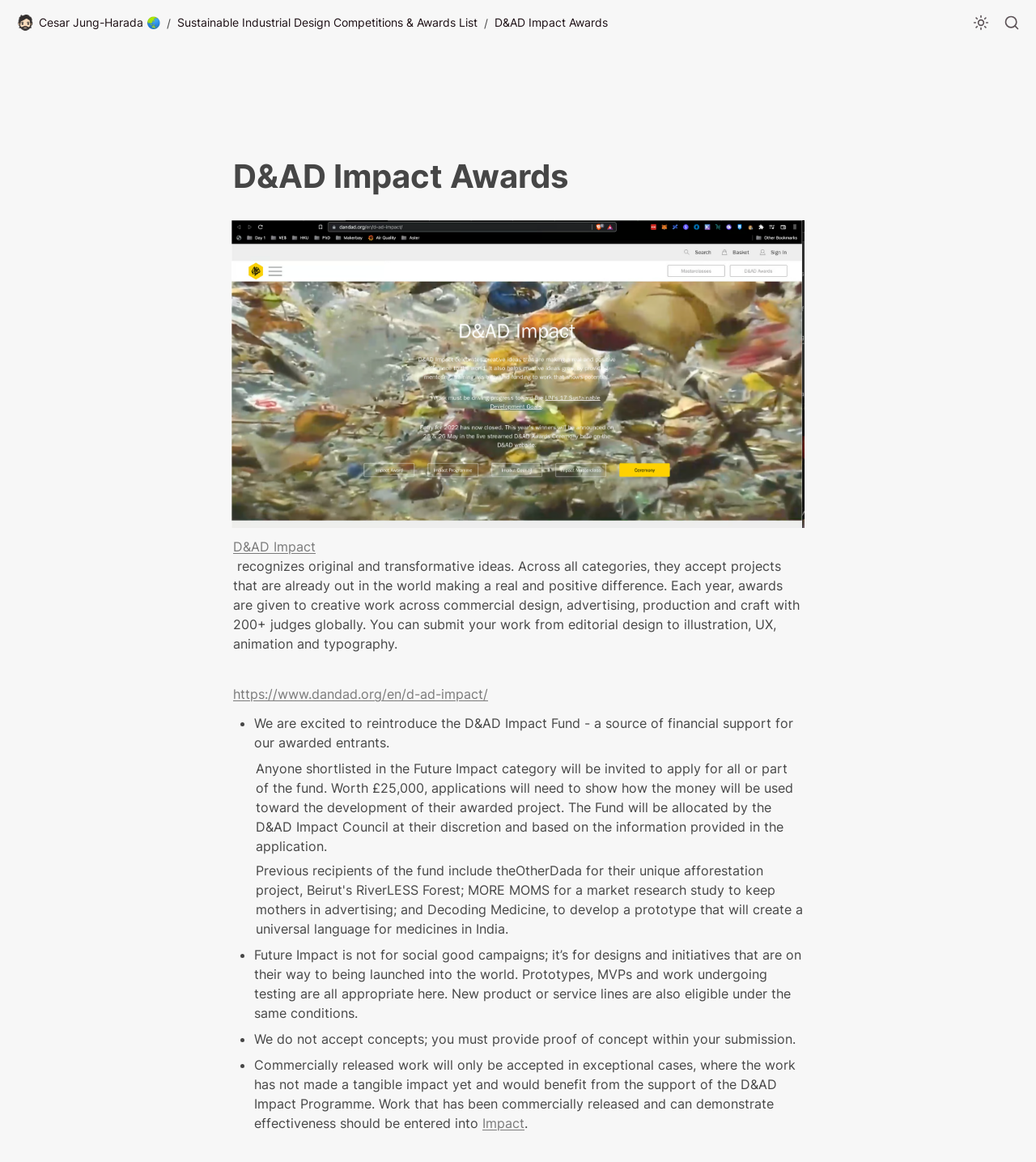Using the description: "Impact", identify the bounding box of the corresponding UI element in the screenshot.

[0.466, 0.959, 0.506, 0.973]